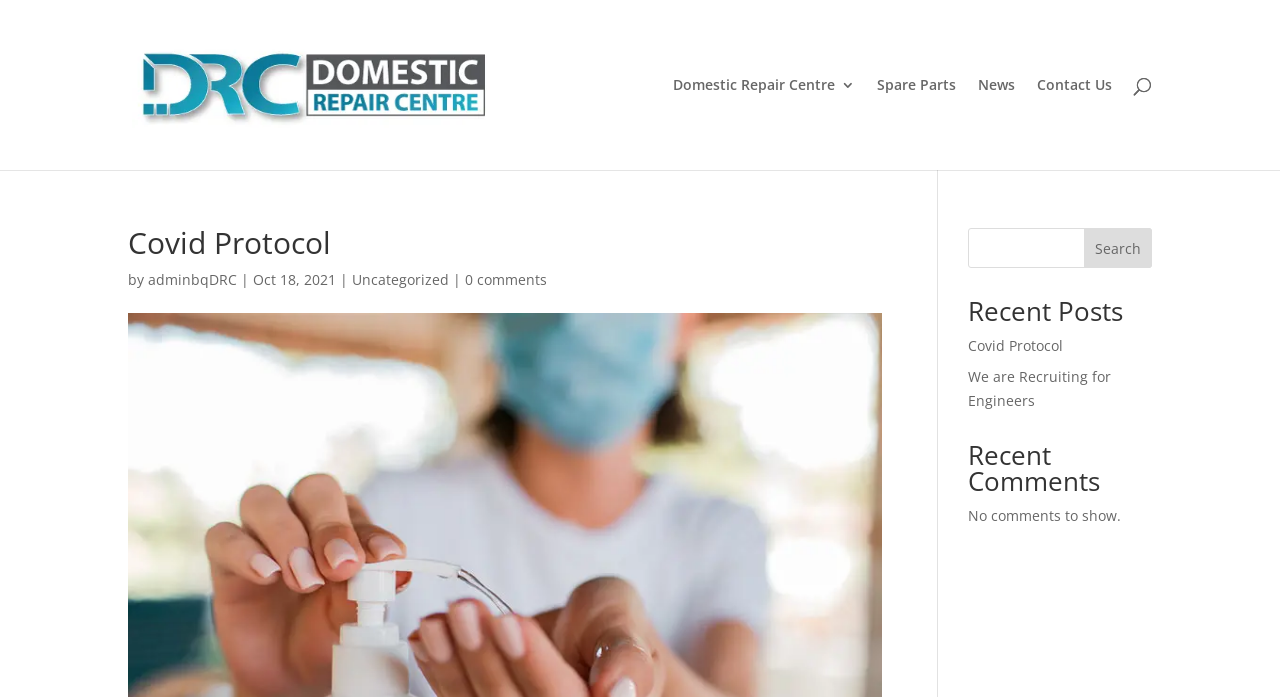Find the bounding box of the UI element described as follows: "Spare Parts".

[0.685, 0.112, 0.747, 0.244]